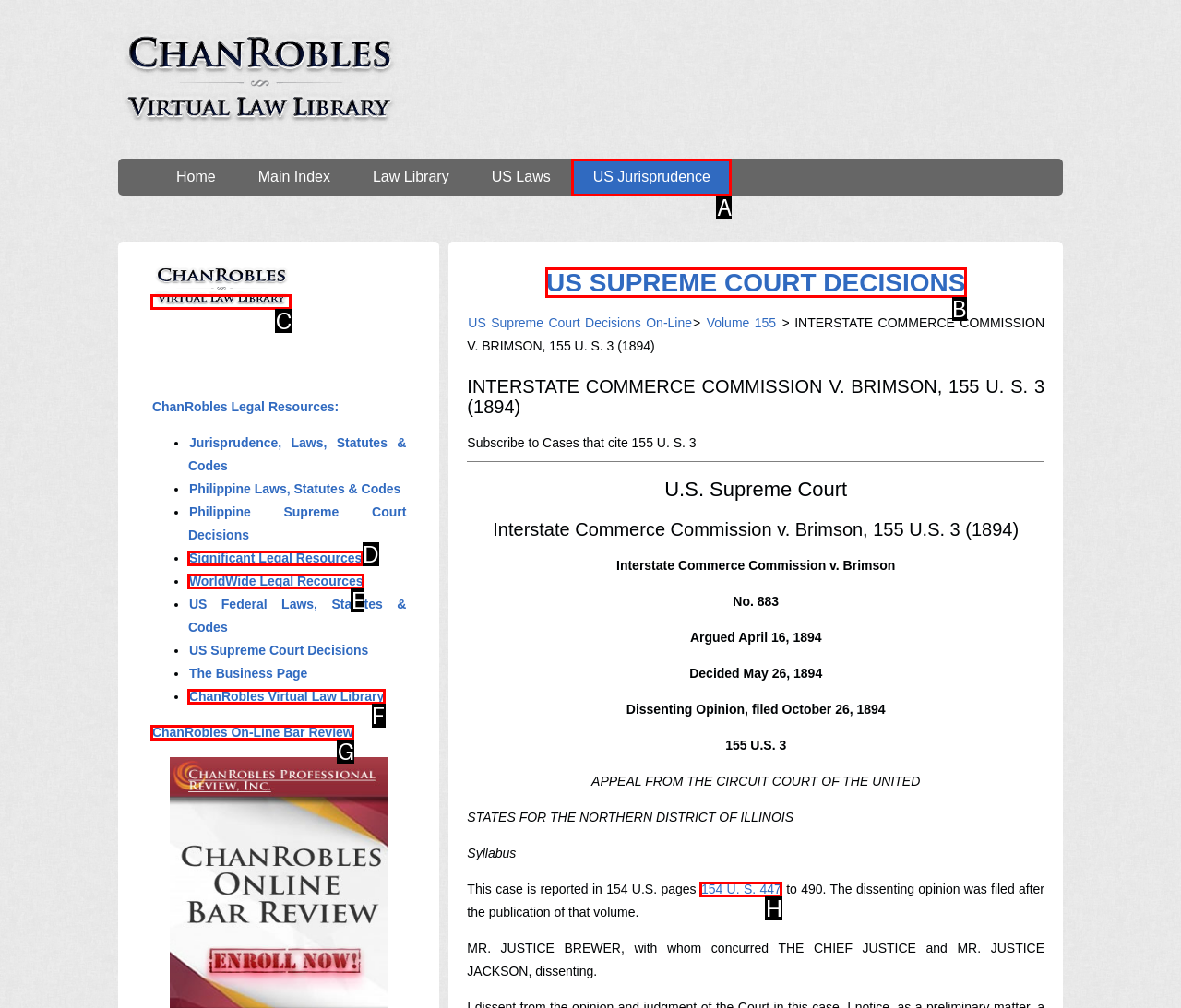Specify the letter of the UI element that should be clicked to achieve the following: View the 'US Supreme Court Decisions'
Provide the corresponding letter from the choices given.

B